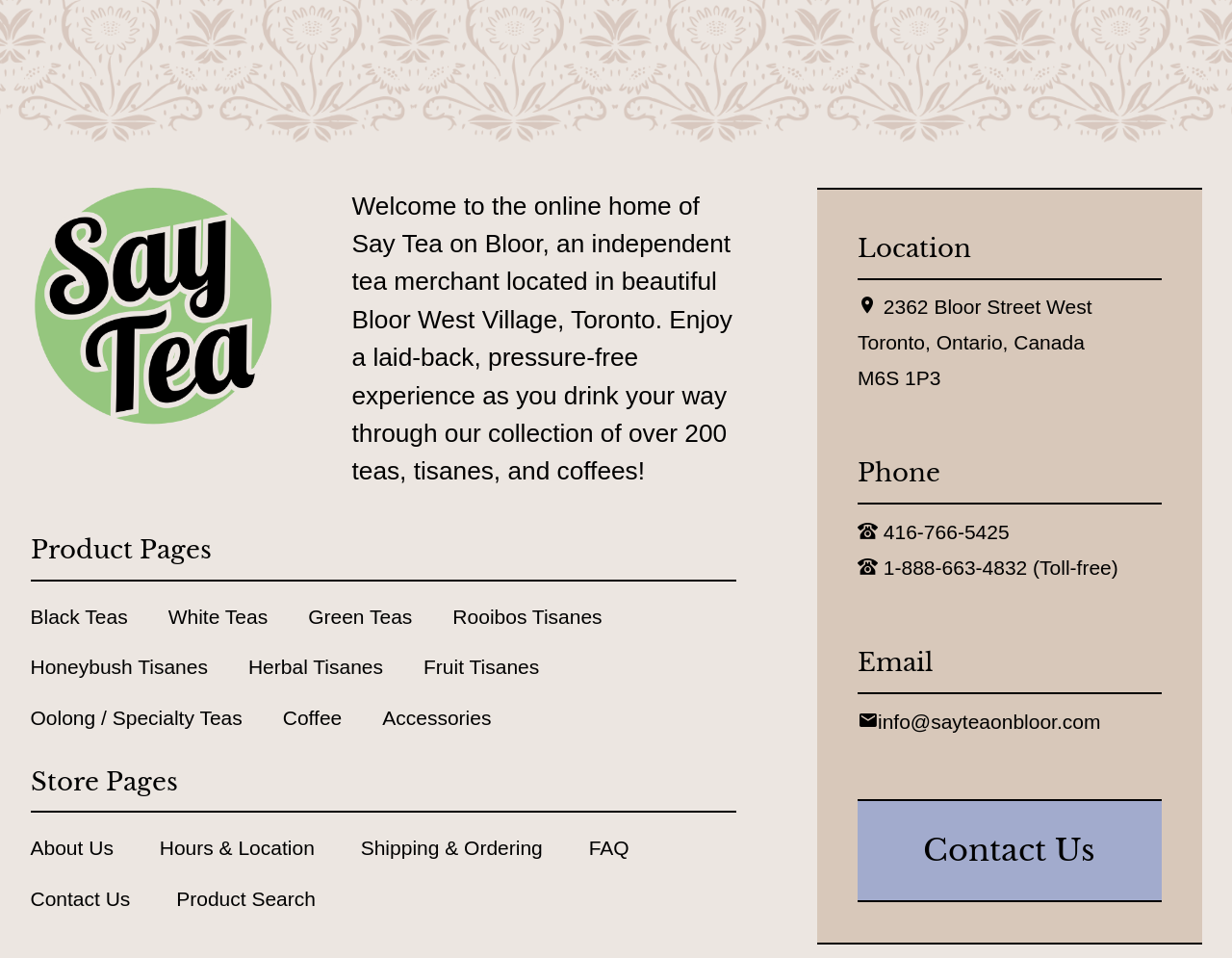How many types of teas are listed on the webpage?
Using the image as a reference, give an elaborate response to the question.

I looked at the navigation section of the webpage, which has a list of links to different types of teas. I counted the number of links and found that there are 9 types of teas listed, including Black Teas, White Teas, Green Teas, and others.